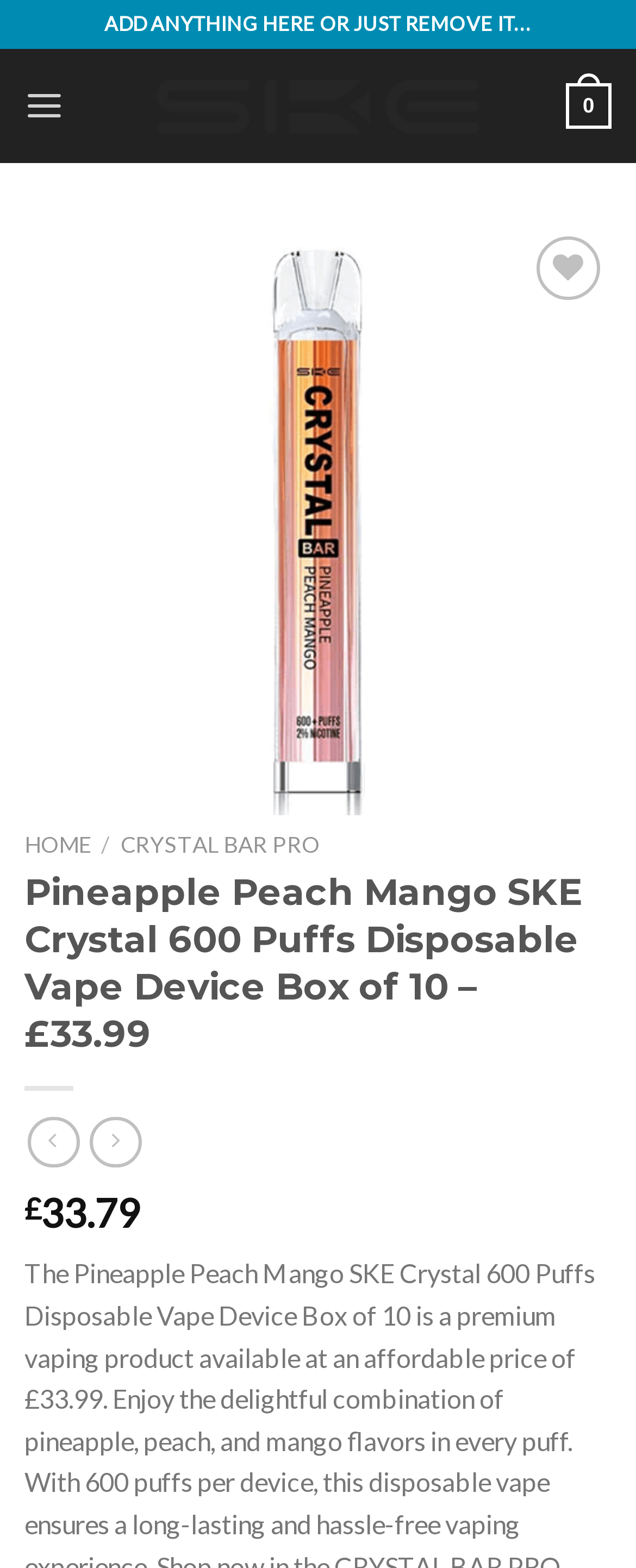From the details in the image, provide a thorough response to the question: What is the text of the first social media link?

I looked at the social media links and found that the first link has the text '', which is a Unicode character representing a social media icon. I couldn't determine the exact social media platform, but I can identify the text of the link.